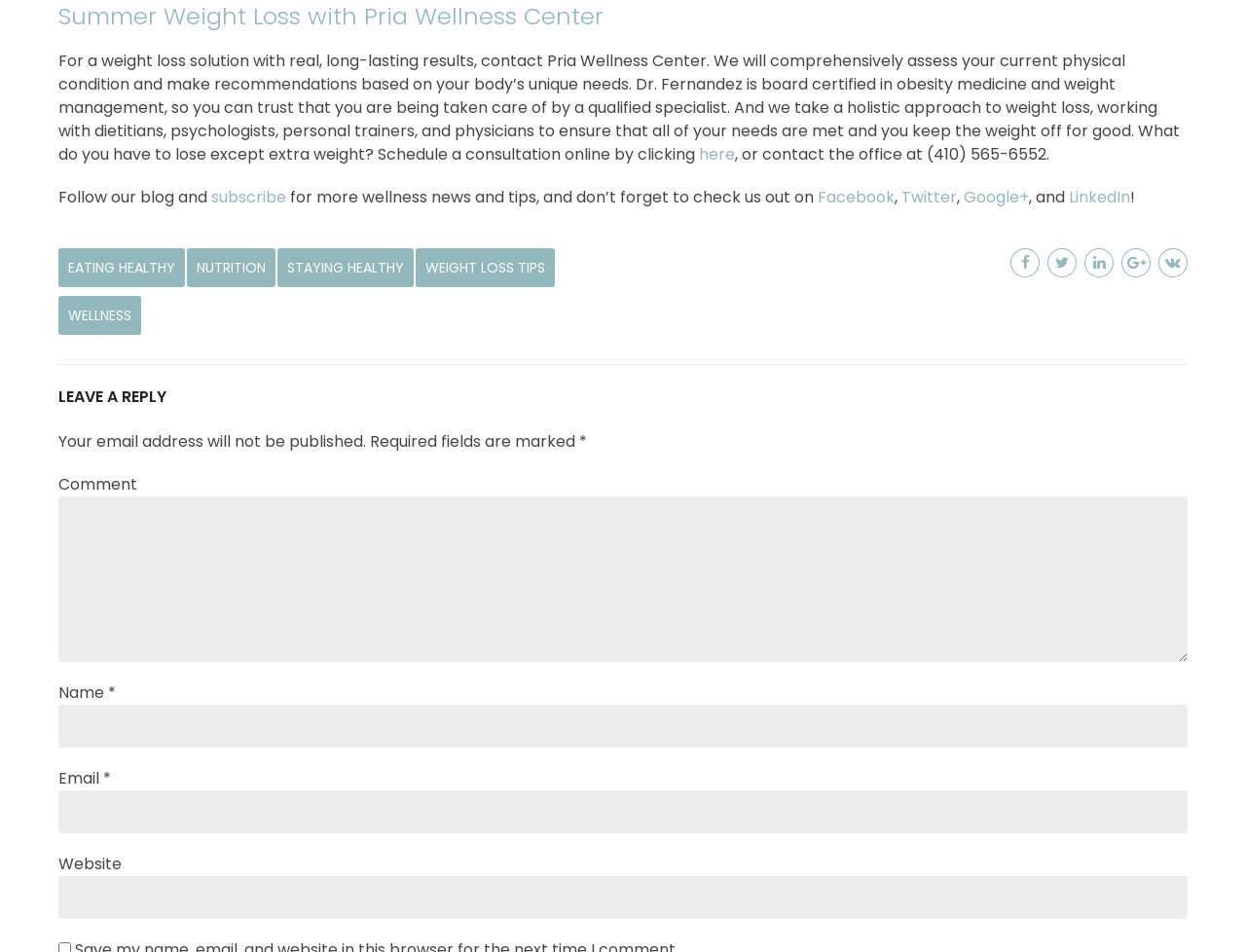Locate the bounding box coordinates of the clickable region to complete the following instruction: "Subscribe to the blog."

[0.17, 0.195, 0.23, 0.218]